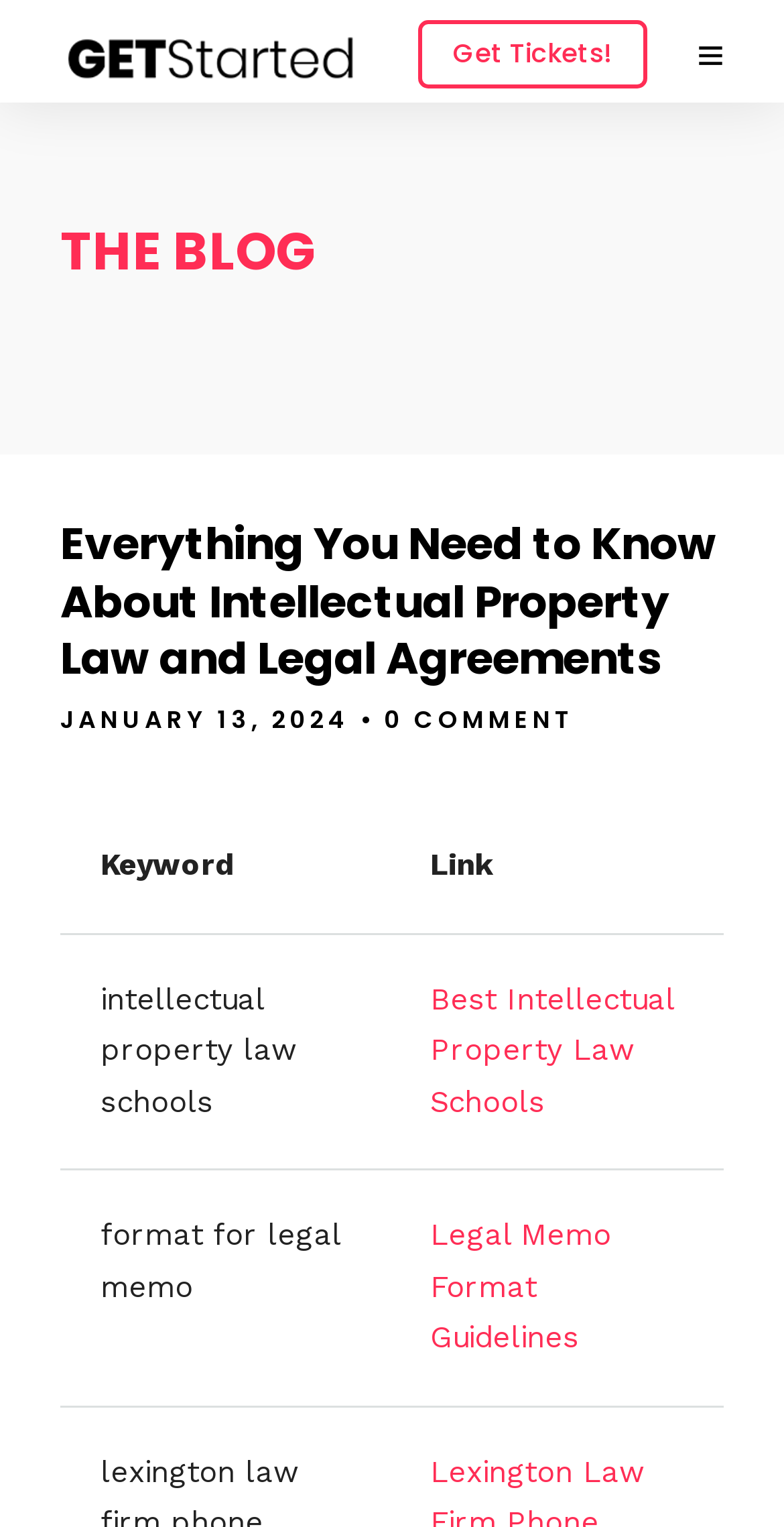Generate a thorough description of the webpage.

This webpage is about intellectual property law and legal agreements. At the top, there is a link that spans the entire width of the page. Below it, there is a layout table with a link inside, positioned at the top-left corner of the page. 

To the right of the layout table, there are two links: "Get Tickets!" and an icon represented by "\ue68e". 

Below these elements, there is a heading "THE BLOG" followed by another heading "Everything You Need to Know About Intellectual Property Law and Legal Agreements" which takes up most of the page width. 

Underneath the headings, there is a date "JANUARY 13, 2024" and a comment count "• 0\xa0COMMENT". 

A table is positioned below, with two column headers "Keyword" and "Link". The table has three rows, each containing a keyword and a corresponding link. The keywords are "intellectual property law schools", "format for legal memo", and "lexington law firm phone number" (not explicitly mentioned but implied by the meta description). The links are "Best Intellectual Property Law Schools", "Legal Memo Format Guidelines", and none for "lexington law firm phone number". 

At the bottom-right corner of the page, there is an icon represented by "\uf106".